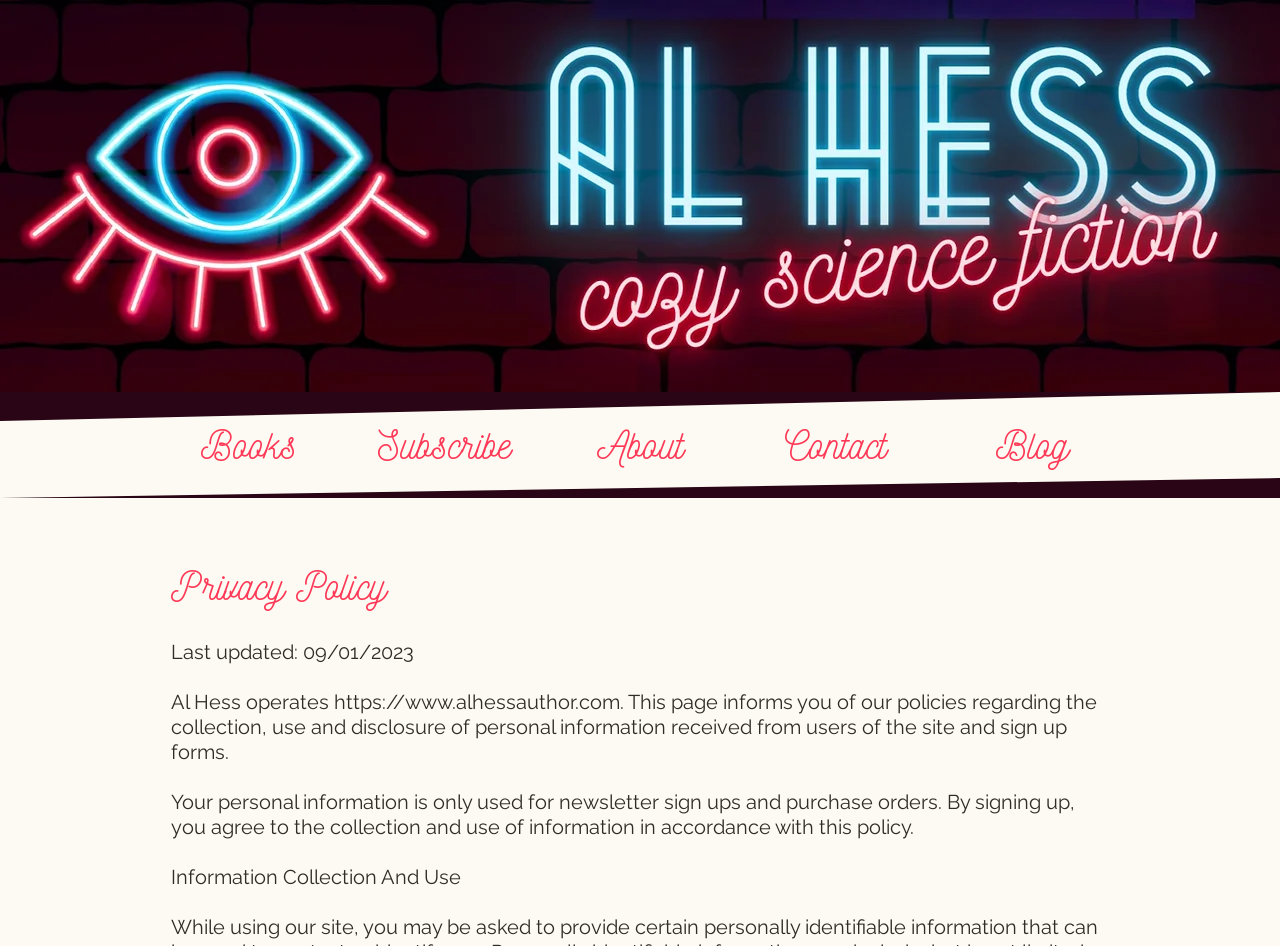What is the date of the last update? Refer to the image and provide a one-word or short phrase answer.

09/01/2023